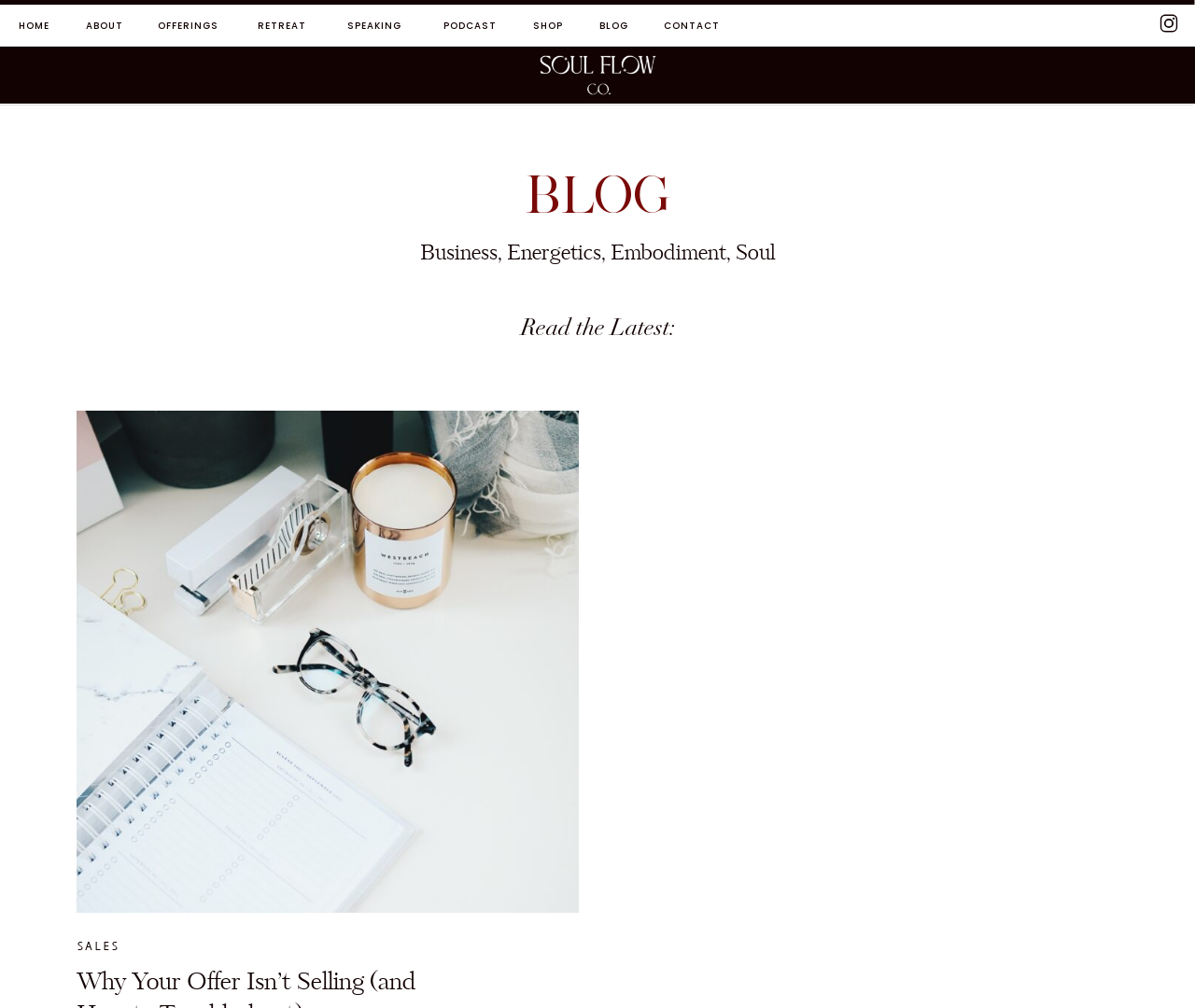Pinpoint the bounding box coordinates for the area that should be clicked to perform the following instruction: "read the article with planner, glasses and candle on desk".

[0.064, 0.407, 0.484, 0.906]